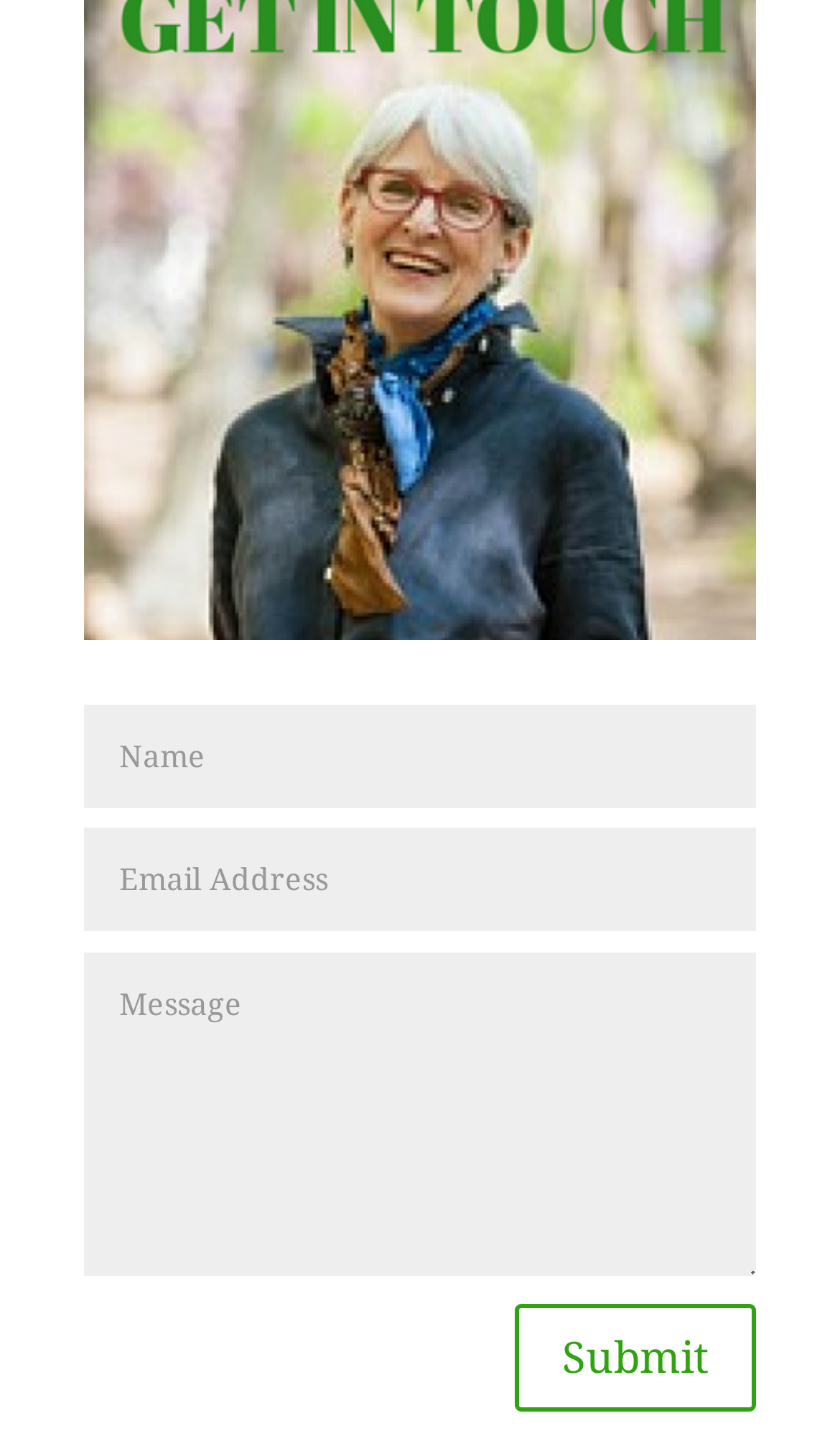Refer to the image and provide a thorough answer to this question:
What is the function of the button at the bottom?

The button at the bottom of the webpage has the text 'Submit' on it, indicating that it is meant to submit the information entered in the textboxes.